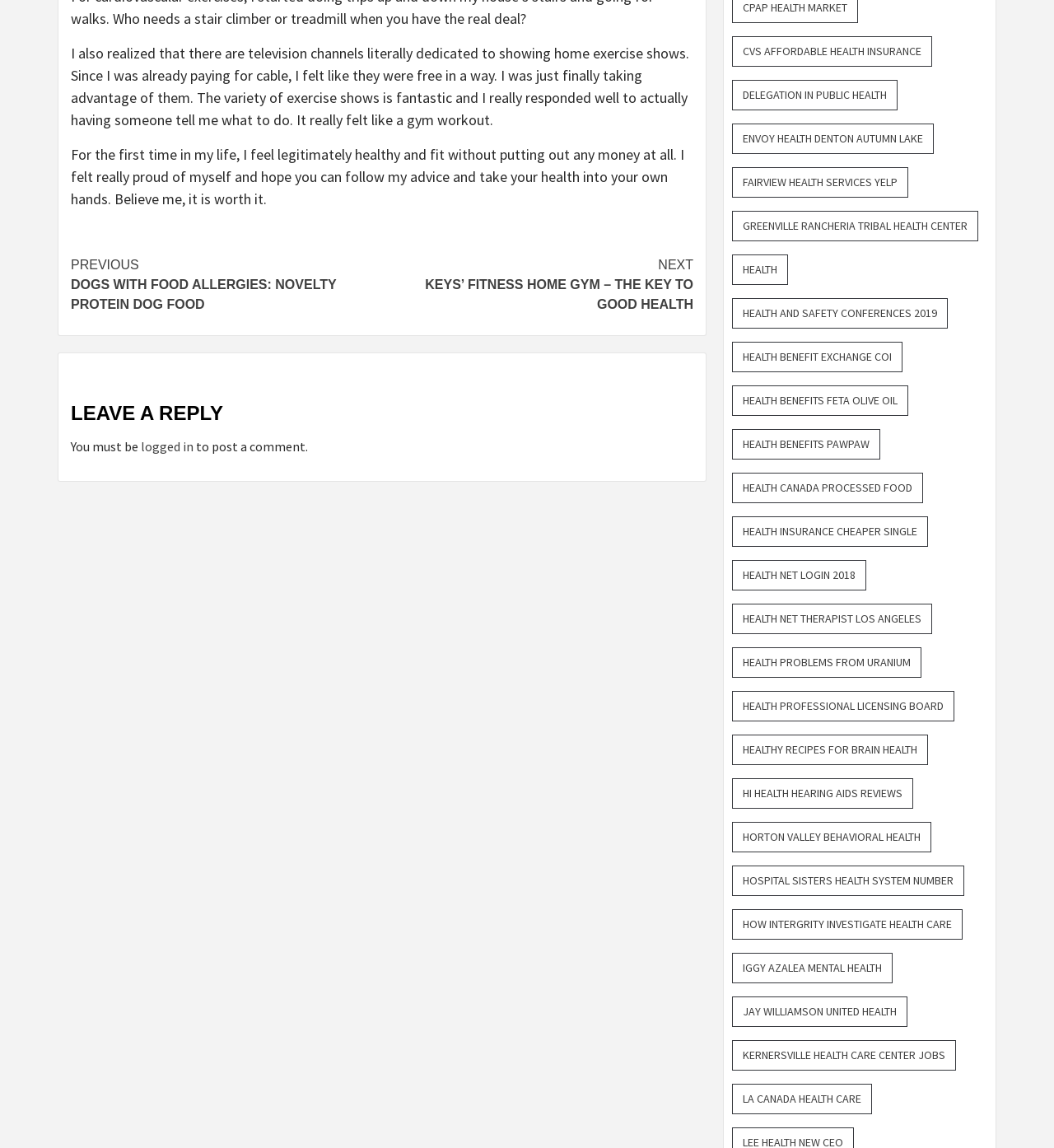Can you pinpoint the bounding box coordinates for the clickable element required for this instruction: "view June 2023"? The coordinates should be four float numbers between 0 and 1, i.e., [left, top, right, bottom].

None